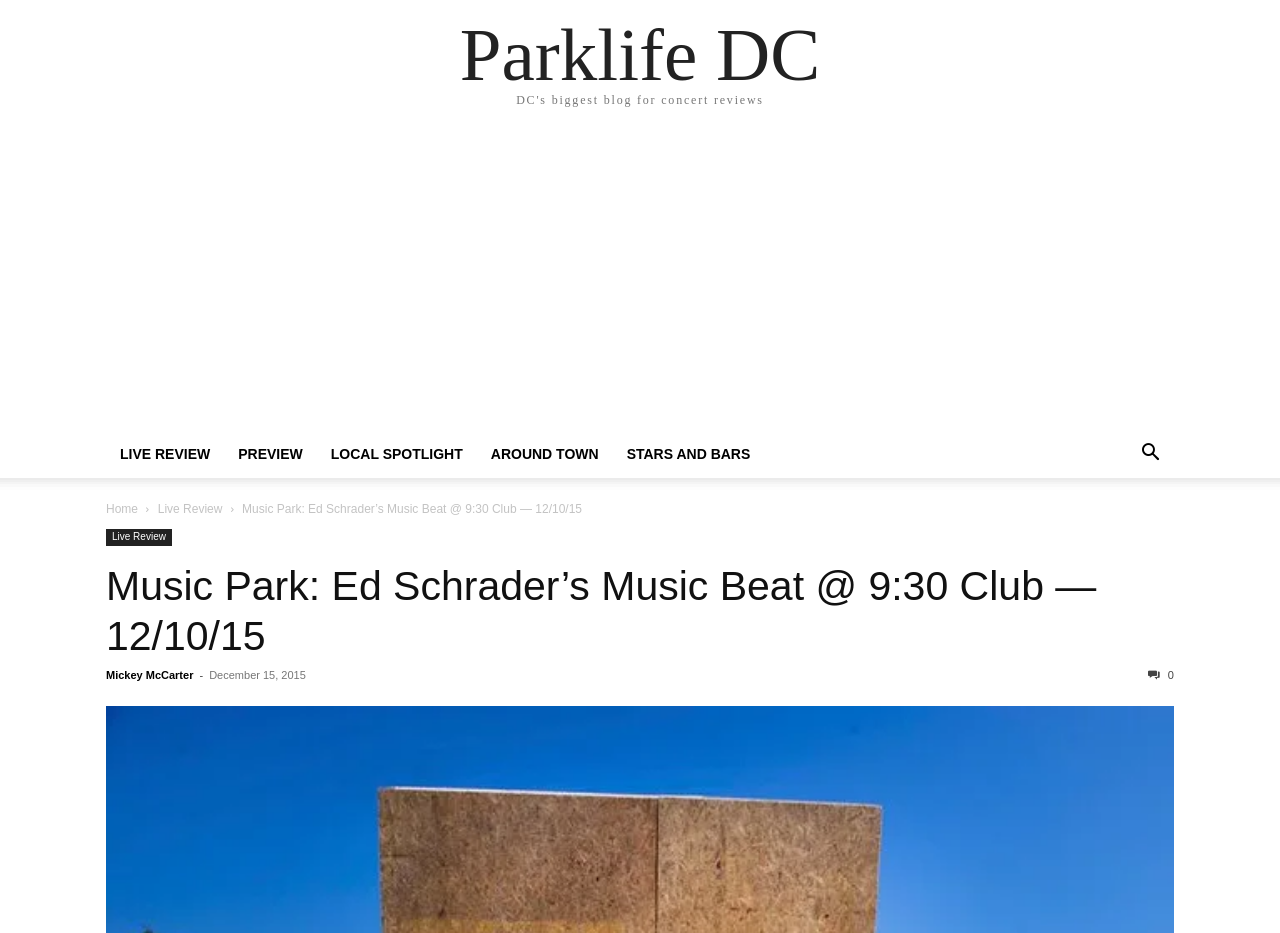Please identify the bounding box coordinates of the clickable element to fulfill the following instruction: "view the article by 'Mickey McCarter'". The coordinates should be four float numbers between 0 and 1, i.e., [left, top, right, bottom].

[0.083, 0.717, 0.151, 0.73]